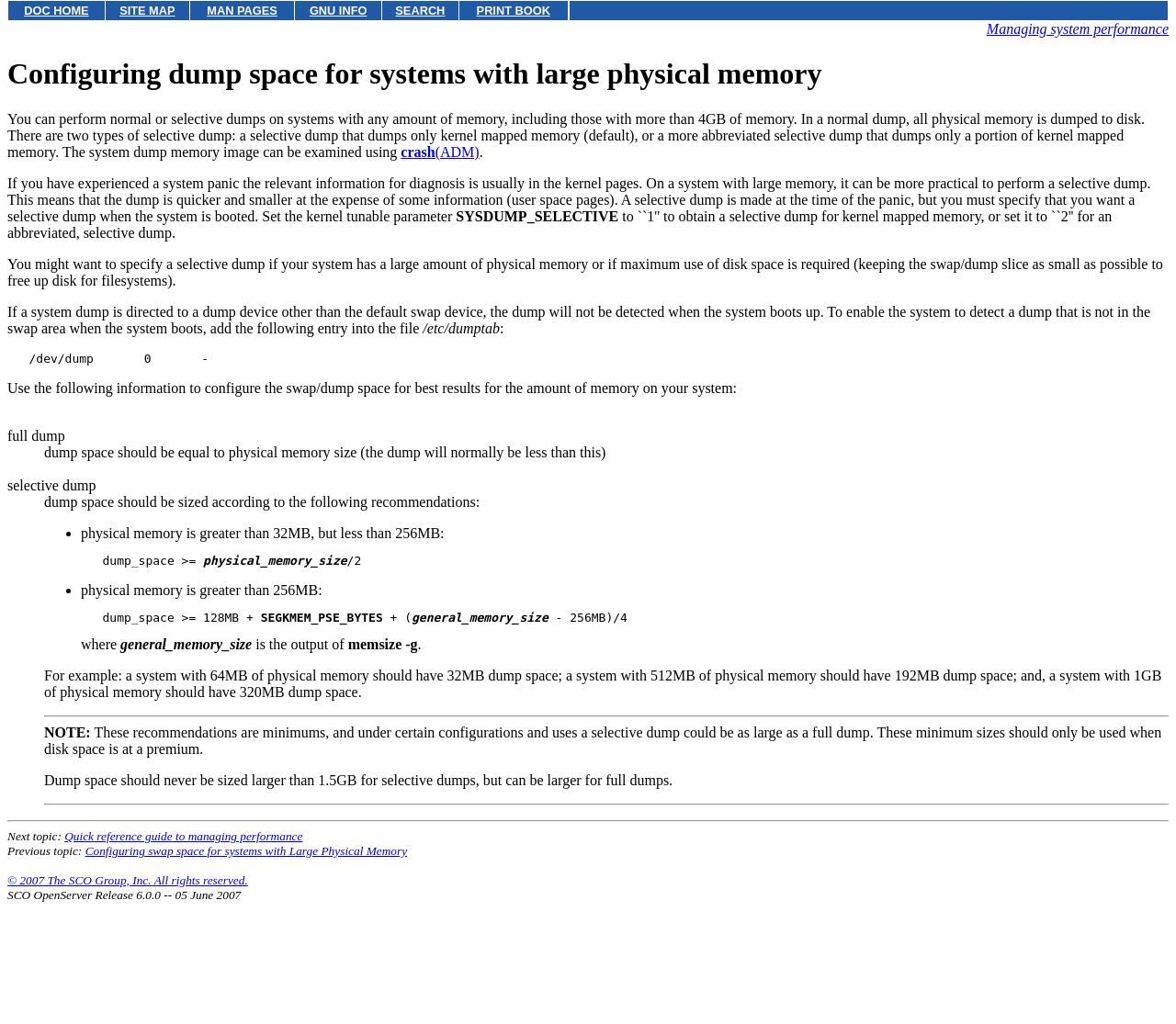Produce an extensive caption that describes everything on the webpage.

The webpage is about configuring dump space for systems with large physical memory. At the top, there is a navigation bar with five links: "DOC HOME", "SITE MAP", "MAN PAGES", "GNU INFO", and "SEARCH" and "PRINT BOOK". Below the navigation bar, there is a heading that matches the meta description. 

The main content of the webpage is divided into several sections. The first section explains the concept of dump space and its types, including normal and selective dumps. It also provides information on how to perform a selective dump and its advantages.

The second section provides guidance on configuring the swap/dump space for systems with different amounts of physical memory. It includes a list of recommendations for dump space sizes based on physical memory sizes, ranging from 32MB to 1GB.

The webpage also includes several notes and warnings, such as the importance of not sizing dump space larger than 1.5GB for selective dumps and the minimum sizes recommended for different physical memory sizes.

At the bottom of the webpage, there are links to the next and previous topics, as well as a copyright notice and information about the SCO OpenServer Release 6.0.0.